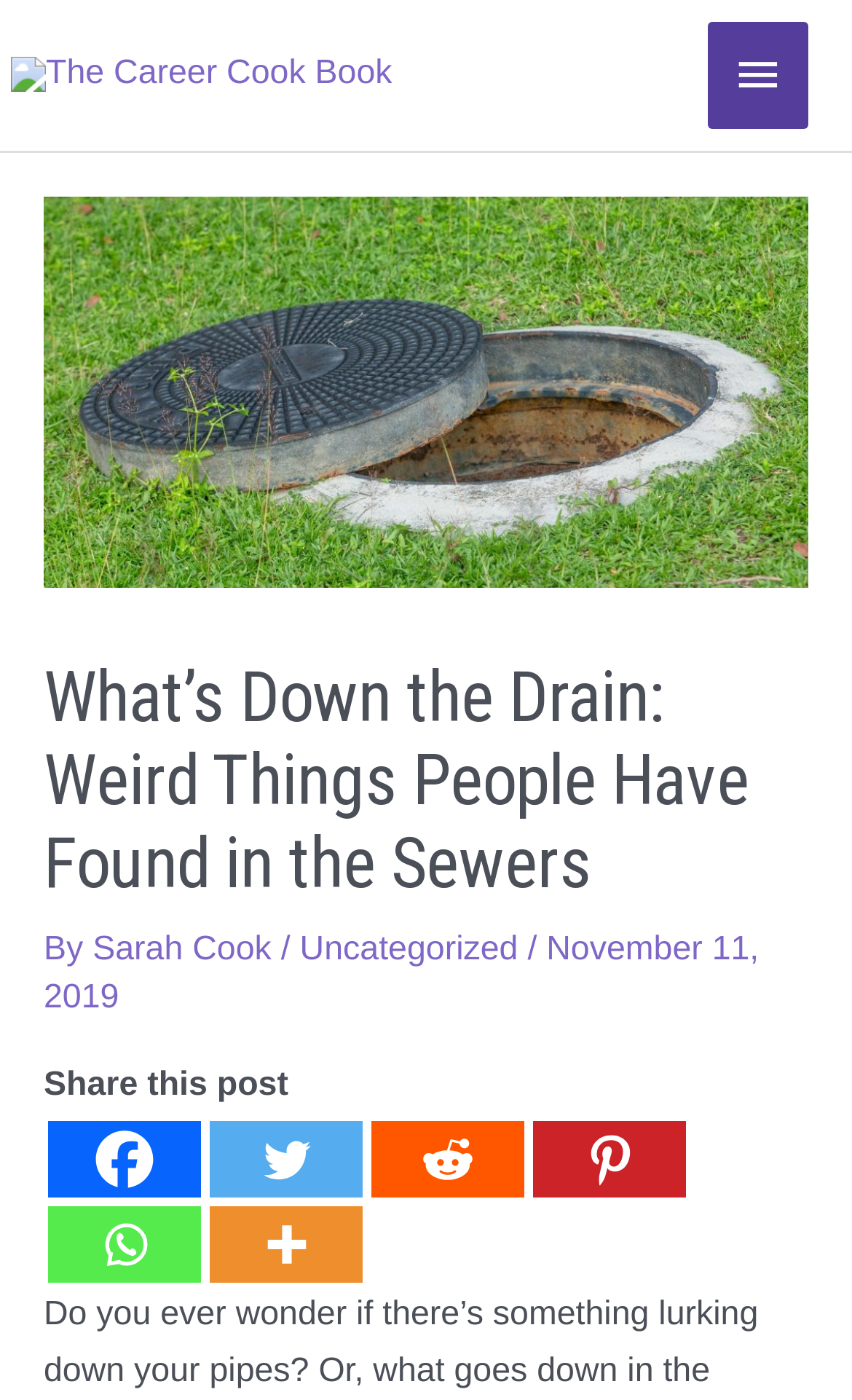Provide the bounding box coordinates of the area you need to click to execute the following instruction: "Share this post on Facebook".

[0.056, 0.801, 0.236, 0.855]